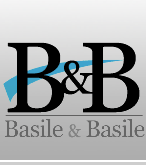Create an elaborate description of the image, covering every aspect.

The image displays the logo of Basile & Basile, an accounting firm located on the Gold Coast. The design features the initials "B&B" prominently, with a stylized ampersand connecting the two letters. The text "Basile & Basile" appears beneath the initials in a smaller, elegant font. The logo is complemented by a subtle blue arc or wave design above, suggesting movement and growth, which aligns with the firm's focus on providing comprehensive accounting, taxation, and bookkeeping services tailored for local businesses and individuals. This visual identity captures the professional and approachable nature of the firm.